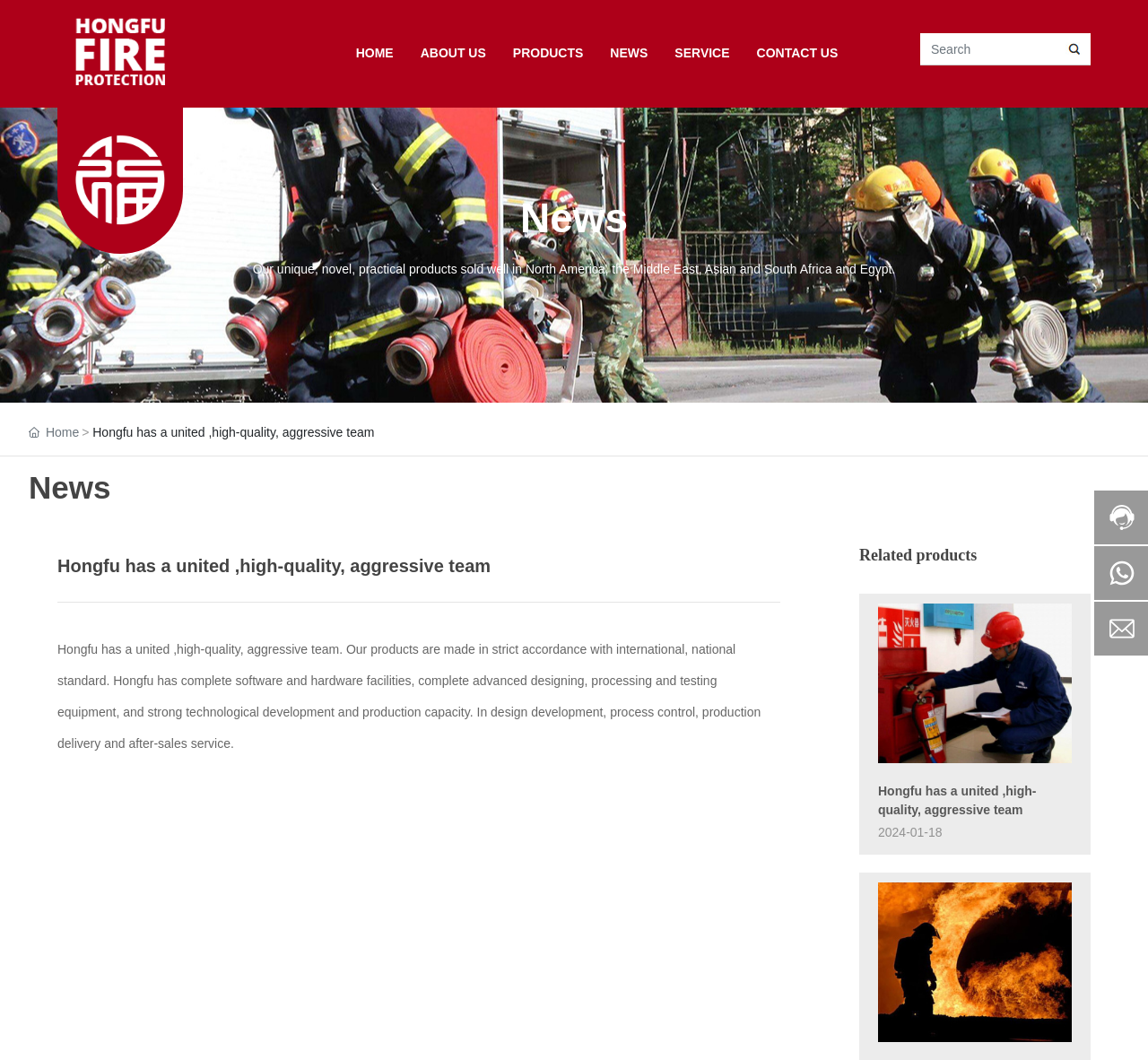What is the company name?
Look at the screenshot and provide an in-depth answer.

The company name is obtained from the logo image and link text 'Hongfu' which appears multiple times on the webpage, indicating that it is the company's name.